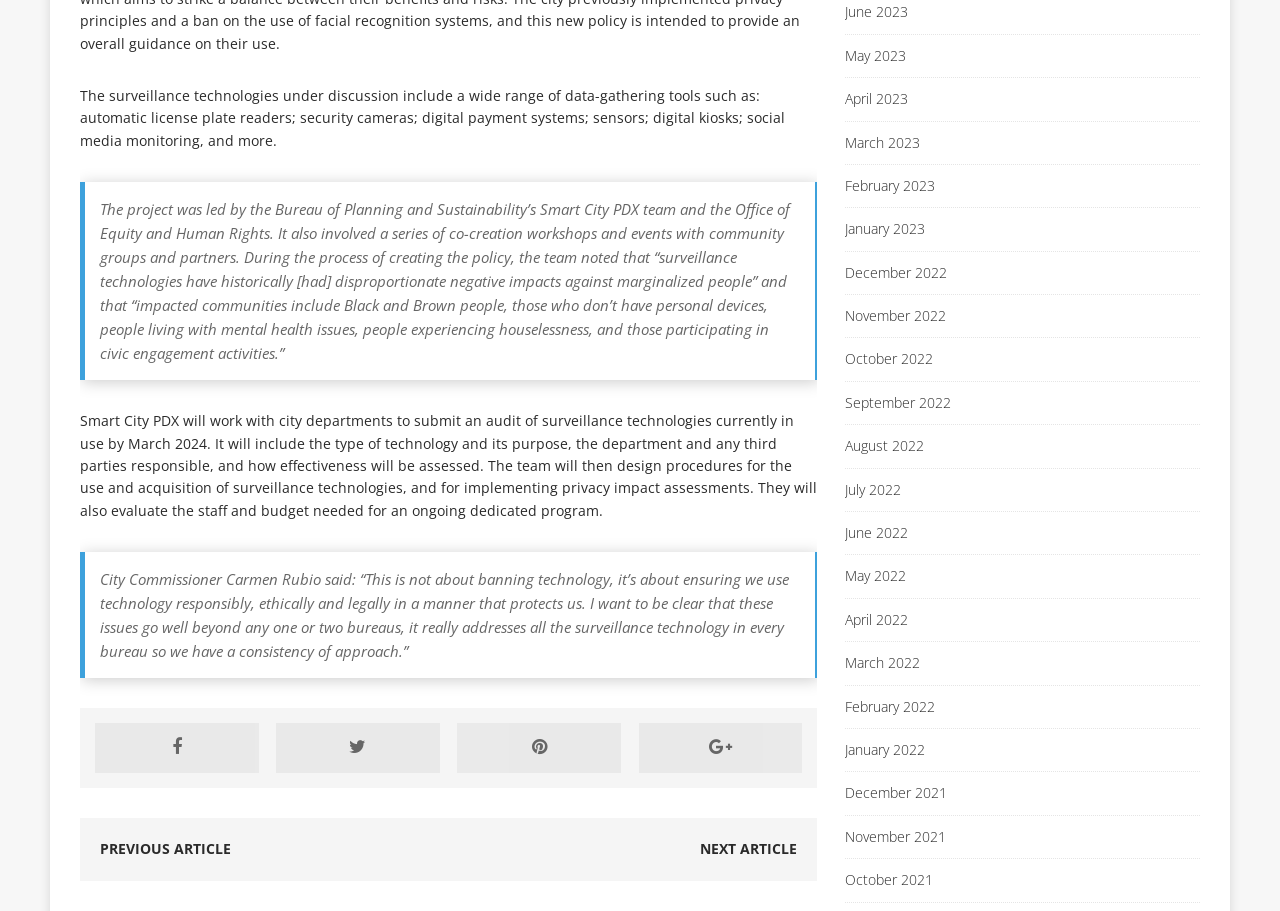Answer the question in one word or a short phrase:
What is the purpose of the audit of surveillance technologies?

To assess effectiveness